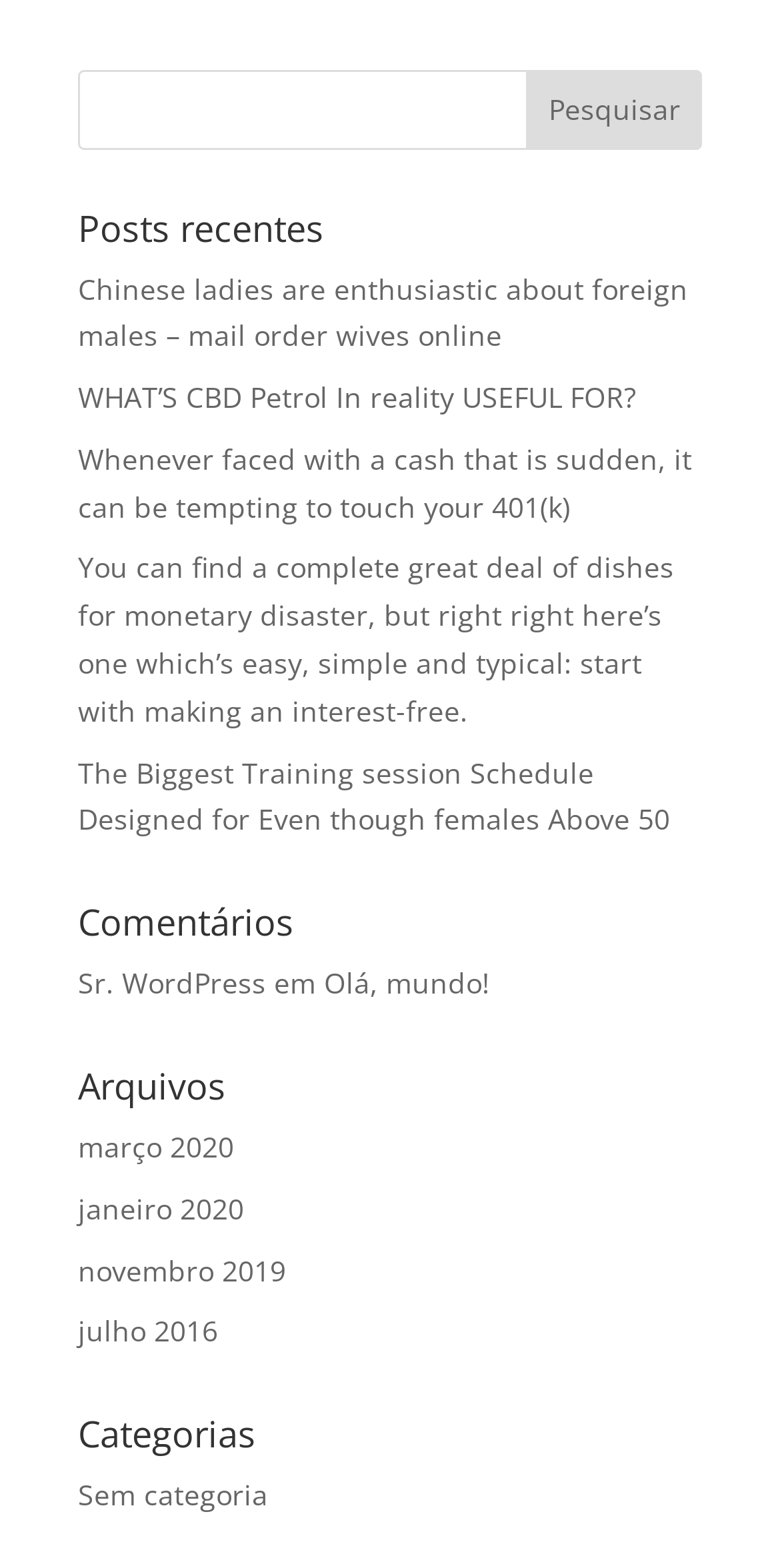Using the format (top-left x, top-left y, bottom-right x, bottom-right y), provide the bounding box coordinates for the described UI element. All values should be floating point numbers between 0 and 1: Olá, mundo!

[0.415, 0.615, 0.628, 0.639]